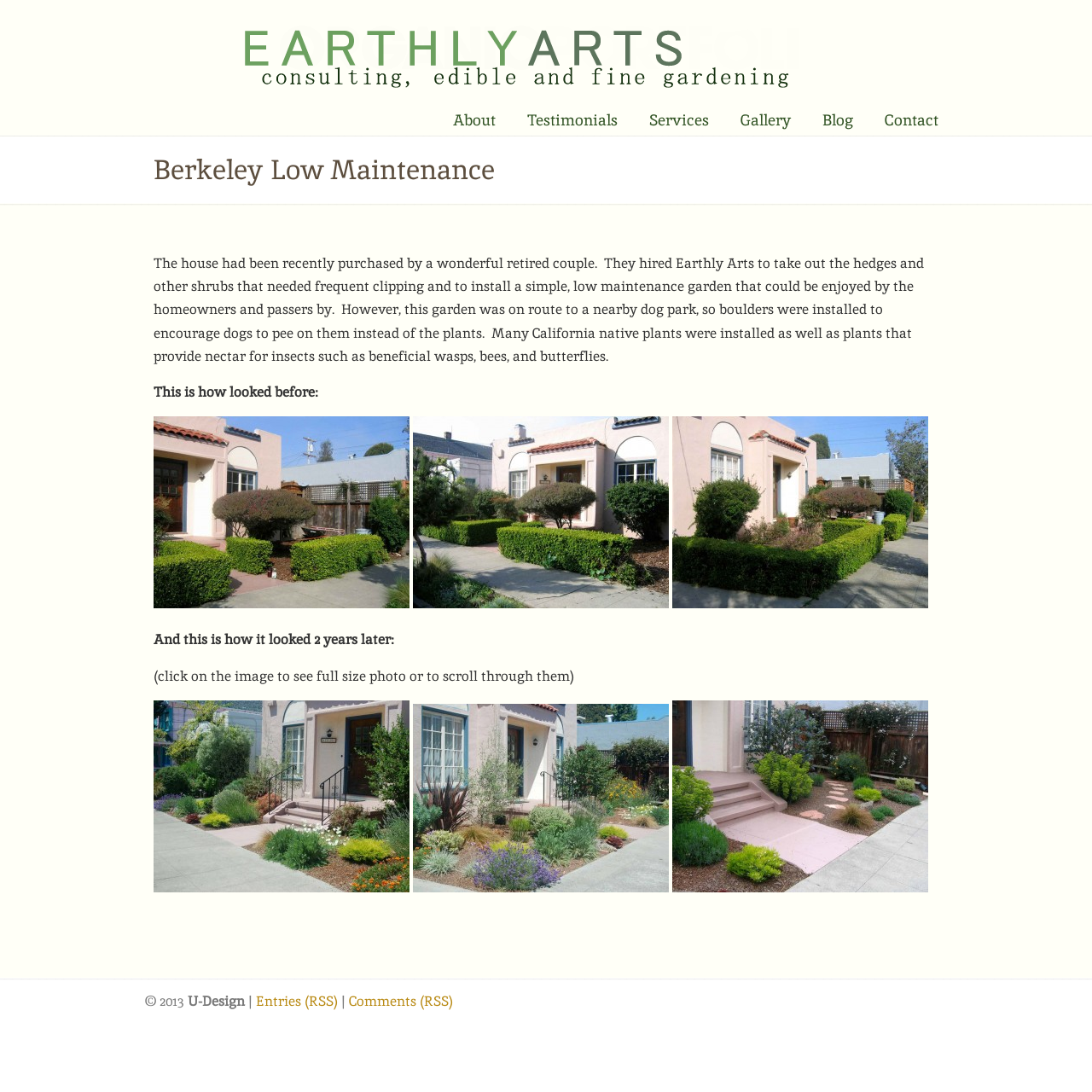Identify the bounding box coordinates for the region of the element that should be clicked to carry out the instruction: "Click on the 'About' link". The bounding box coordinates should be four float numbers between 0 and 1, i.e., [left, top, right, bottom].

[0.399, 0.094, 0.47, 0.127]